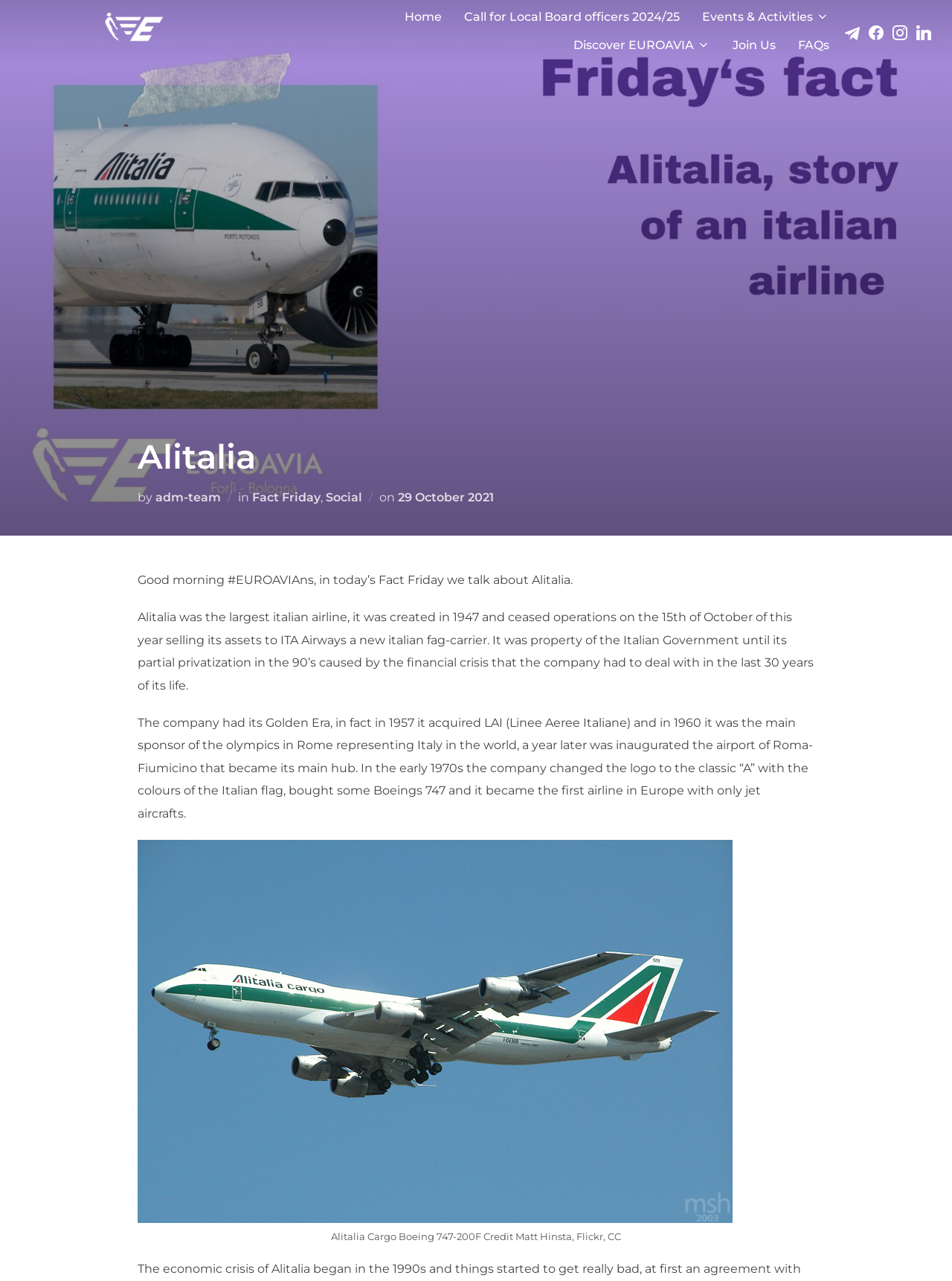Please locate the bounding box coordinates for the element that should be clicked to achieve the following instruction: "Click on FAQs". Ensure the coordinates are given as four float numbers between 0 and 1, i.e., [left, top, right, bottom].

[0.838, 0.024, 0.871, 0.046]